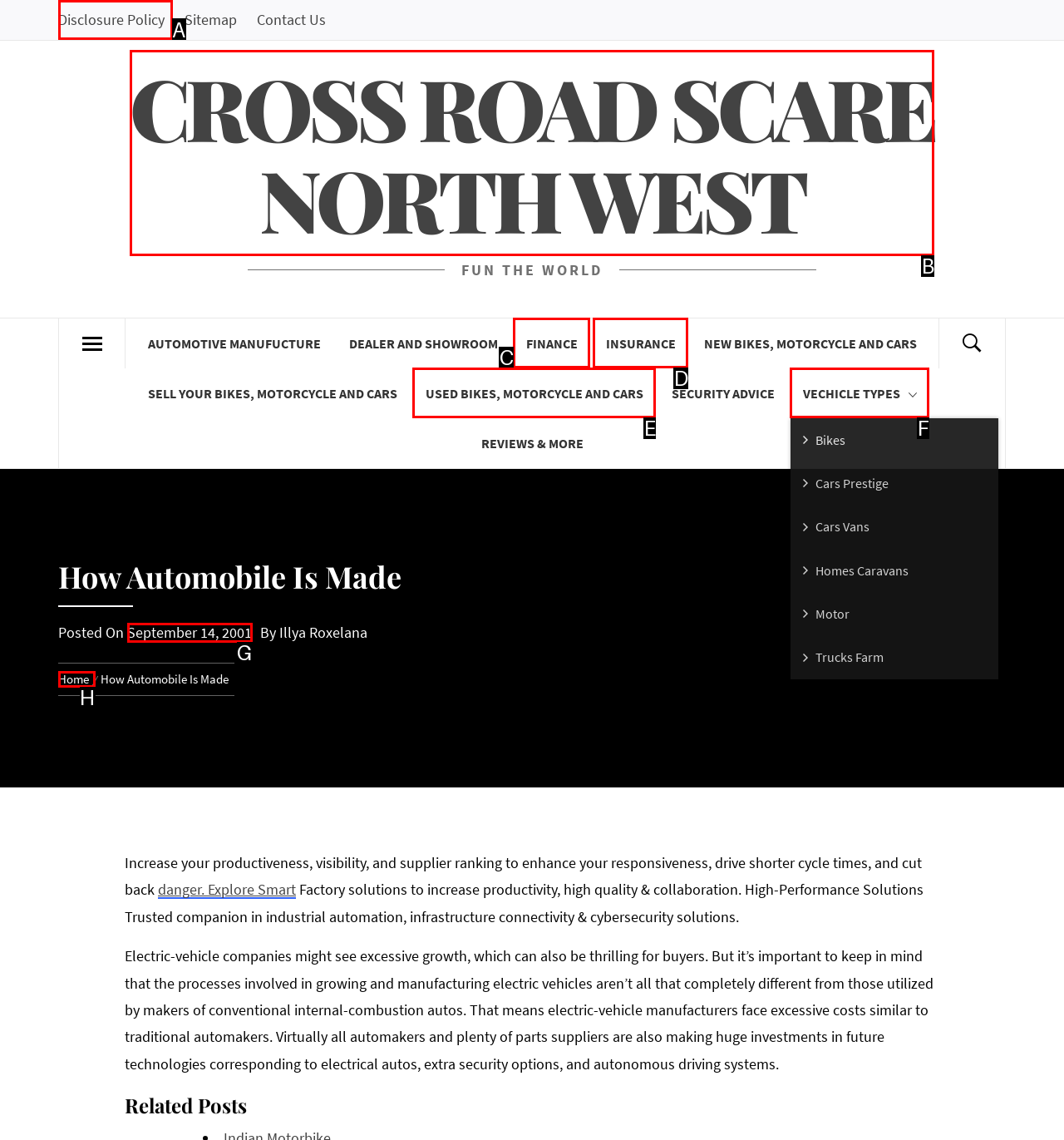Which letter corresponds to the correct option to complete the task: Click on 'Disclosure Policy'?
Answer with the letter of the chosen UI element.

A